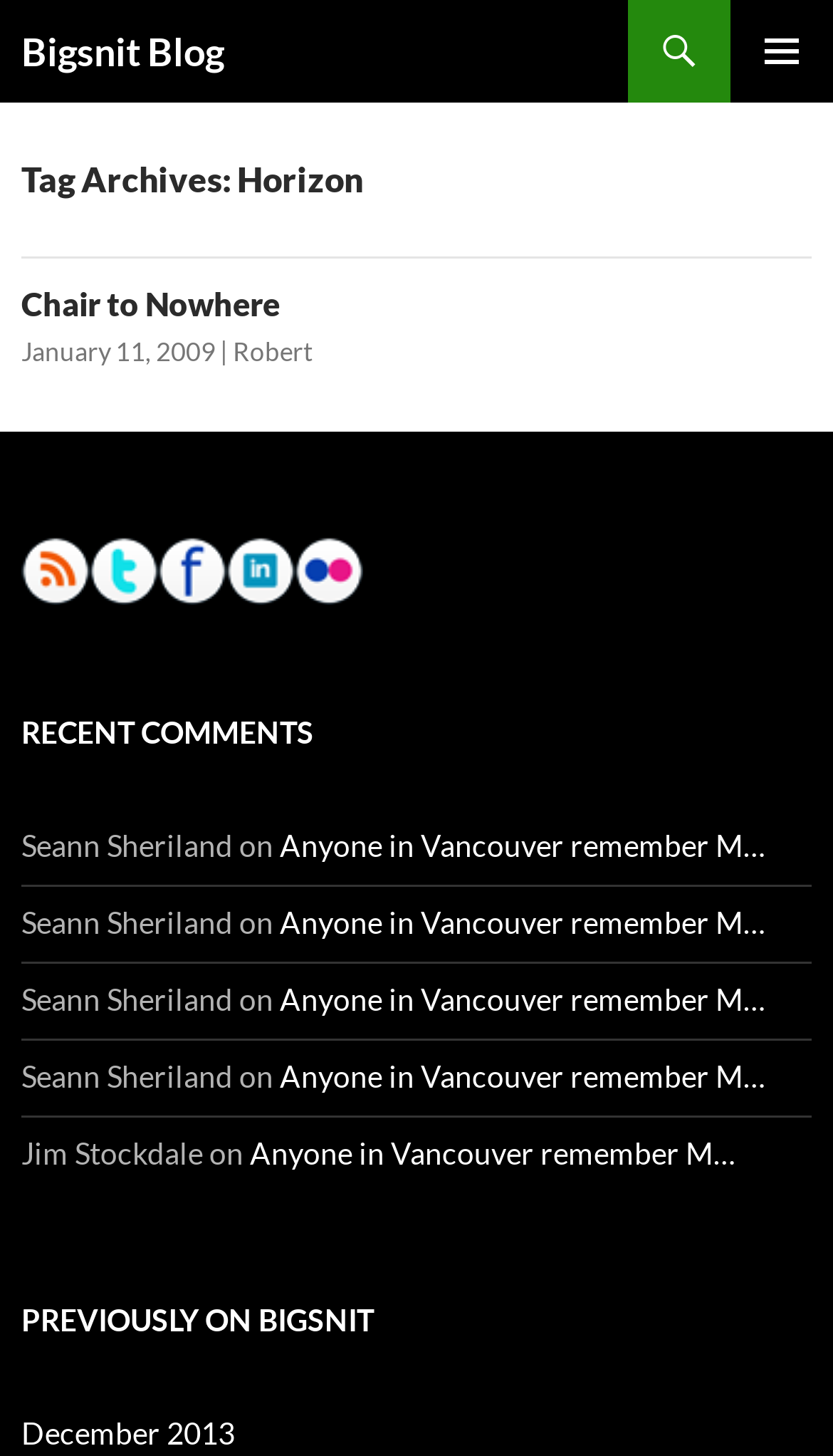How many recent comments are listed on the page?
Carefully analyze the image and provide a thorough answer to the question.

The number of recent comments listed on the page can be found in the section with the heading 'RECENT COMMENTS'. There are three comments listed, each with the name of the commenter and the text of the comment.